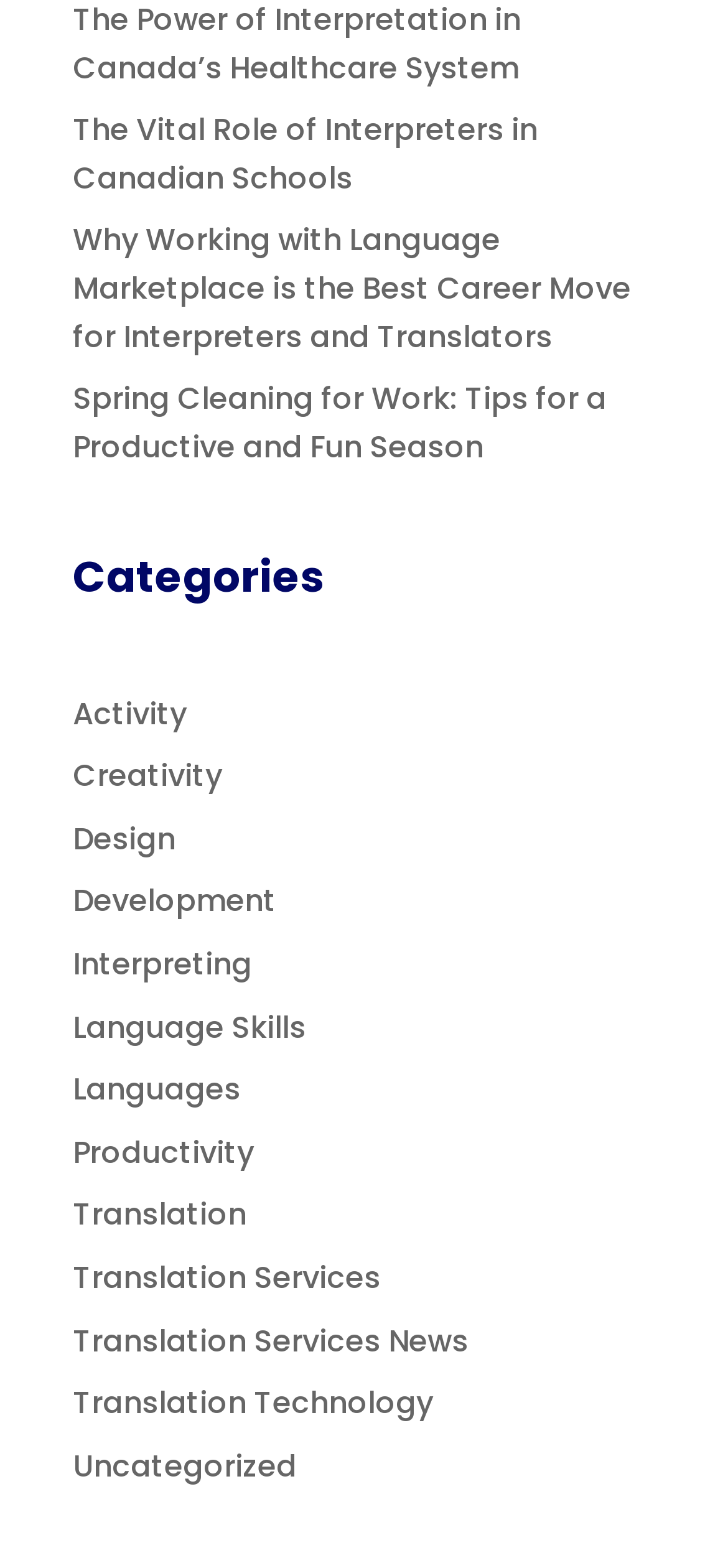Locate the bounding box coordinates of the element you need to click to accomplish the task described by this instruction: "Discover the importance of Language Skills".

[0.1, 0.641, 0.421, 0.669]